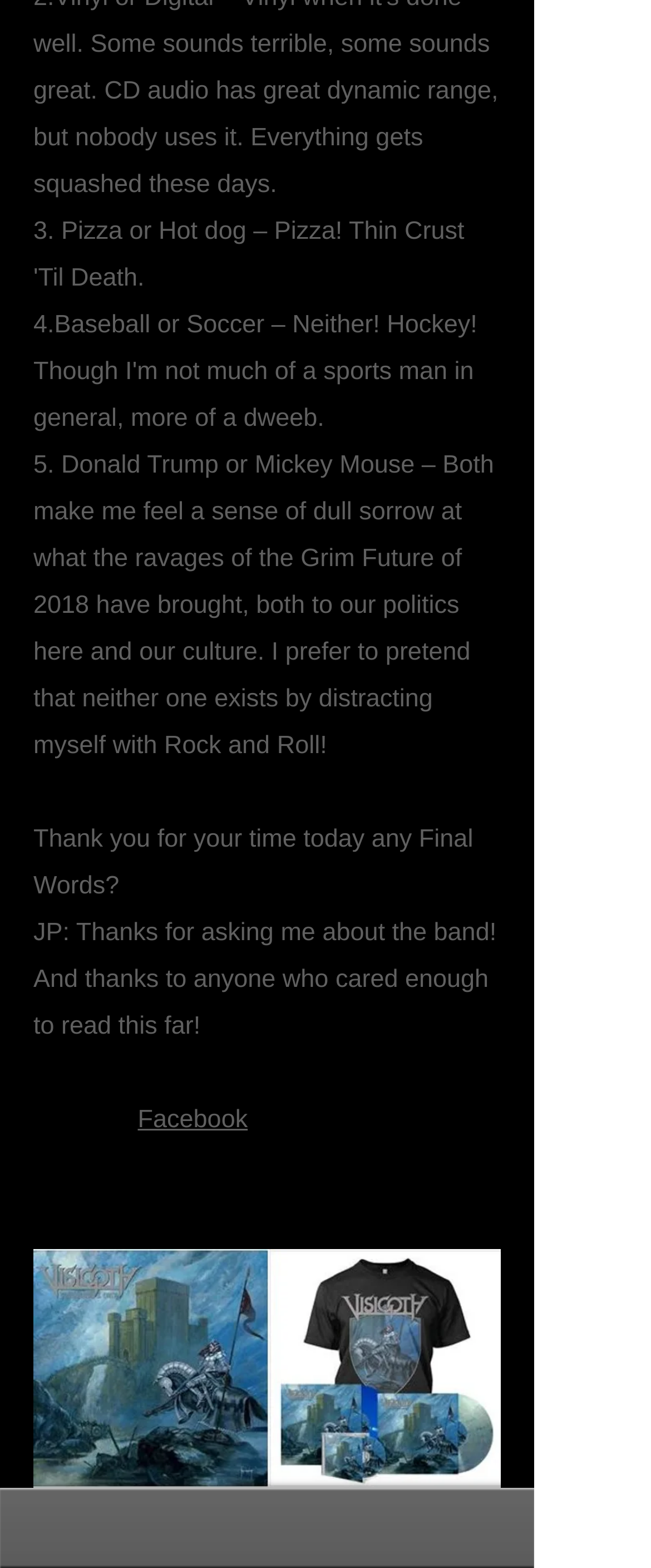Who is being interviewed?
Could you answer the question with a detailed and thorough explanation?

The webpage appears to be an interview transcript, and the person being interviewed is referred to as 'JP' in the text.